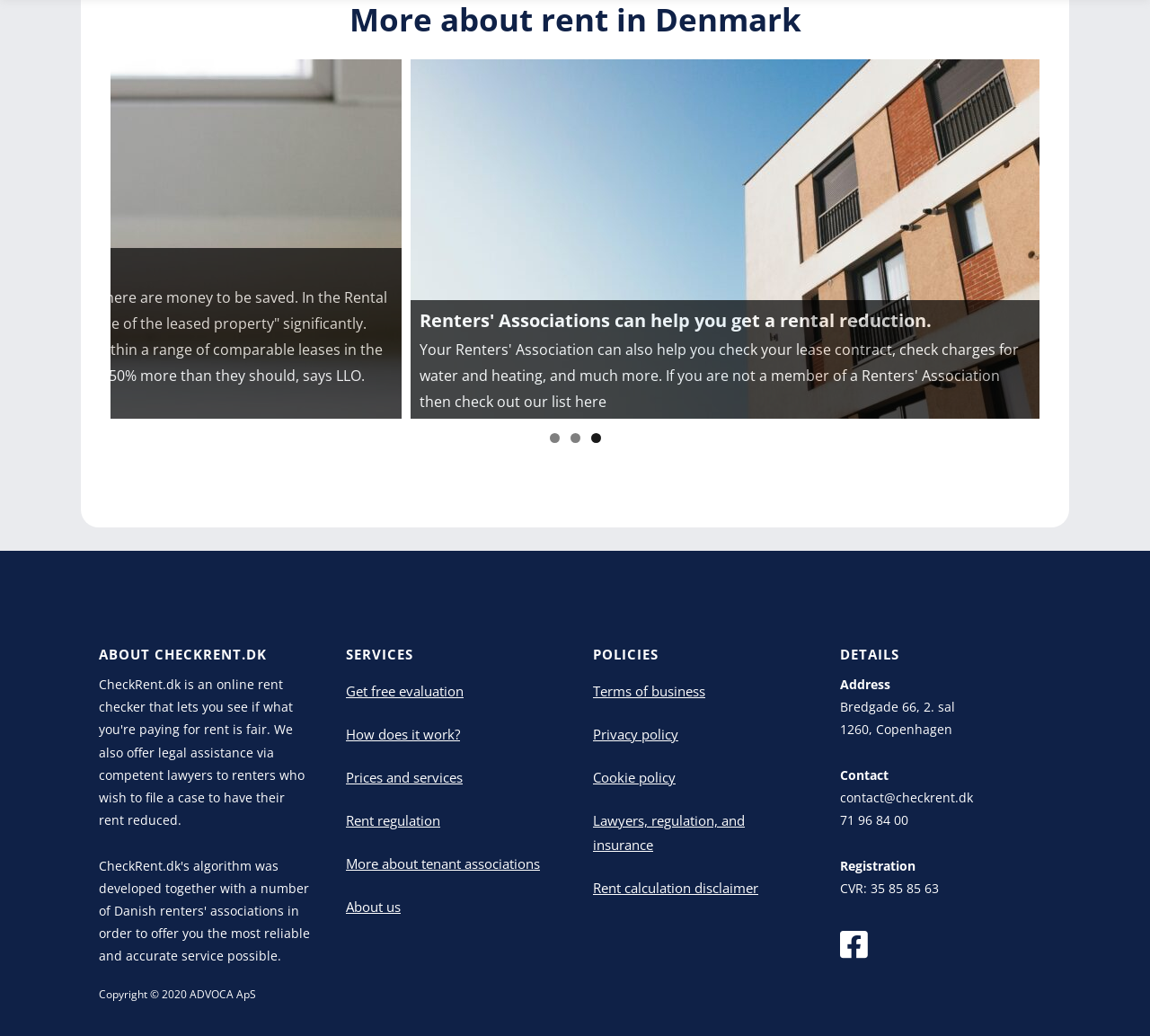What is the topic of the article?
Carefully examine the image and provide a detailed answer to the question.

The topic of the article can be inferred from the text '100.000 are paying too much in rent.' and 'Nine out of ten living in a condominium are paying too much in rent, says the Renters Association.' which suggests that the article is discussing rent regulation.